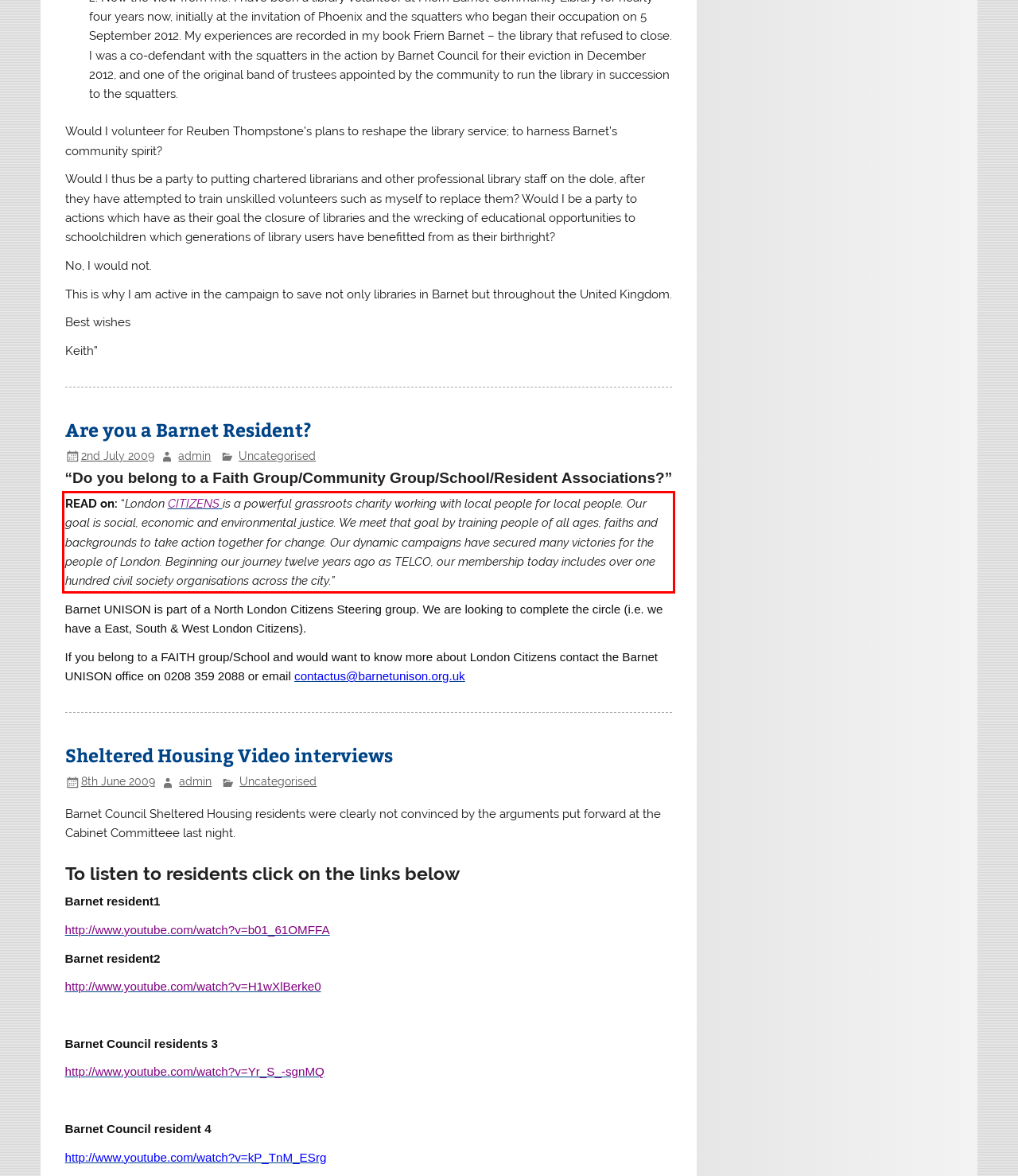Your task is to recognize and extract the text content from the UI element enclosed in the red bounding box on the webpage screenshot.

READ on: “London CITIZENS is a powerful grassroots charity working with local people for local people. Our goal is social, economic and environmental justice. We meet that goal by training people of all ages, faiths and backgrounds to take action together for change. Our dynamic campaigns have secured many victories for the people of London. Beginning our journey twelve years ago as TELCO, our membership today includes over one hundred civil society organisations across the city.”